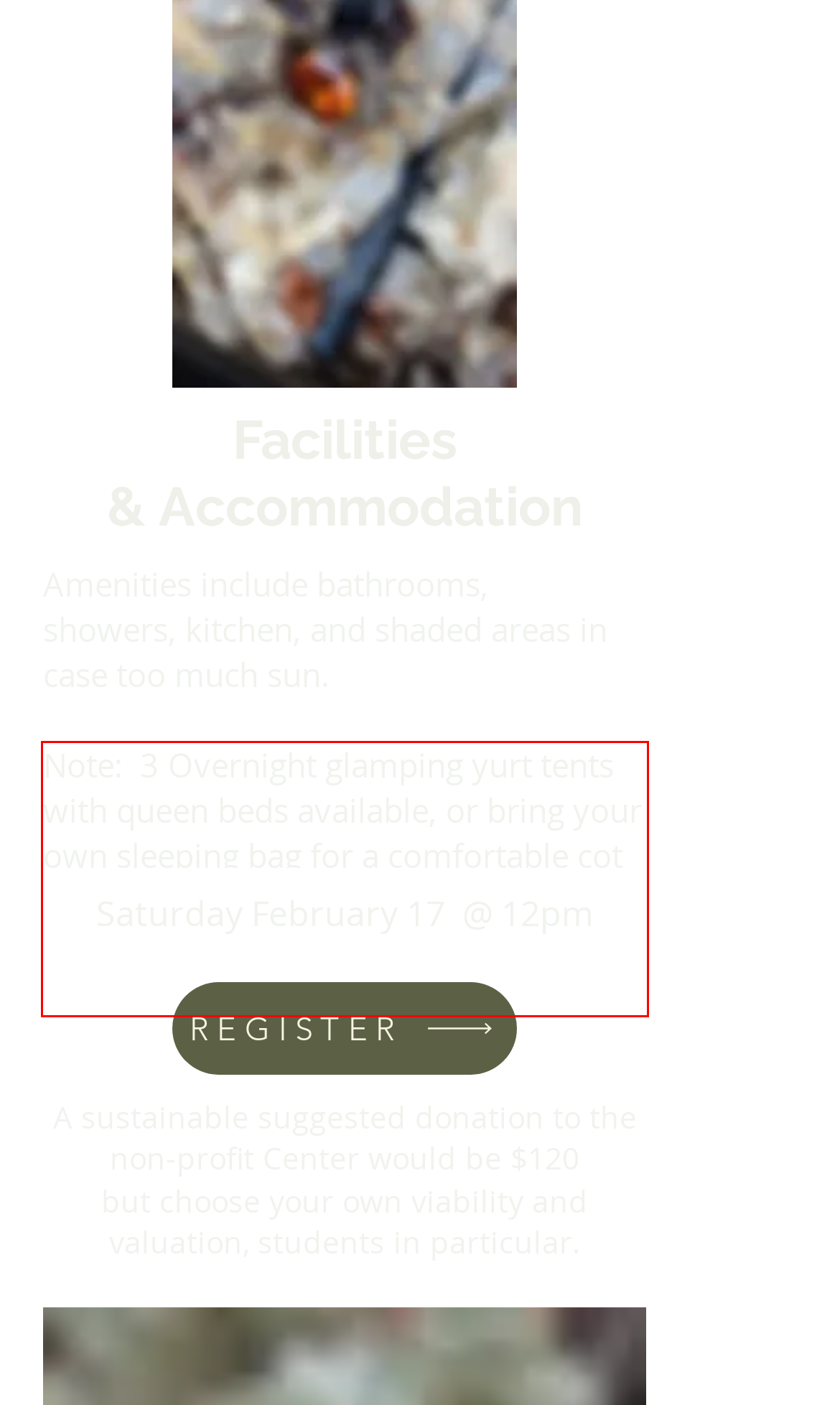You are provided with a webpage screenshot that includes a red rectangle bounding box. Extract the text content from within the bounding box using OCR.

Note: 3 Overnight glamping yurt tents with queen beds available, or bring your own sleeping bag for a comfortable cot in the Kodiak stand-up tent. Reserve at the workshop rate: $80 for Yurt, $50 for Kodiak.